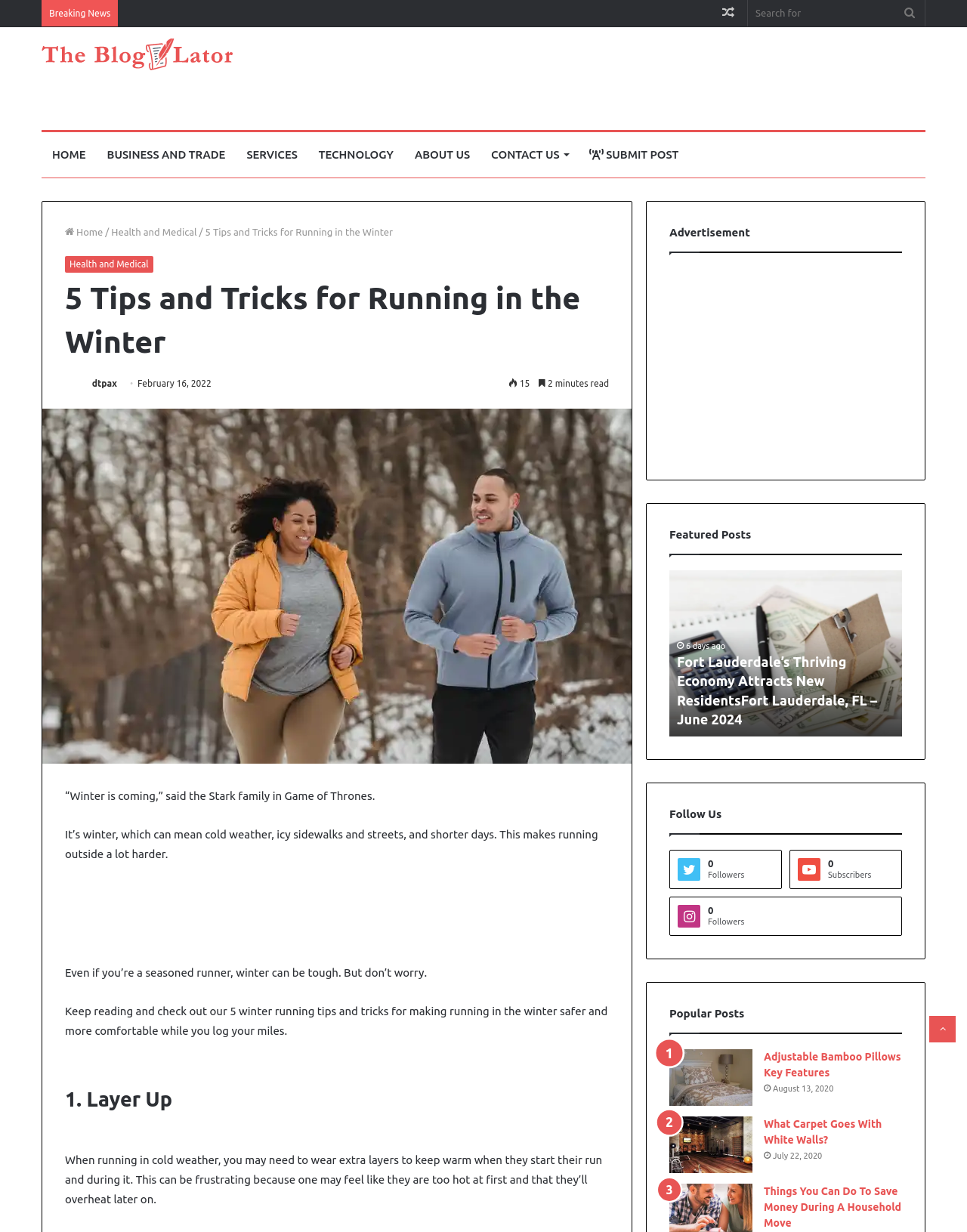Please specify the coordinates of the bounding box for the element that should be clicked to carry out this instruction: "Read the blog post". The coordinates must be four float numbers between 0 and 1, formatted as [left, top, right, bottom].

[0.043, 0.031, 0.241, 0.057]